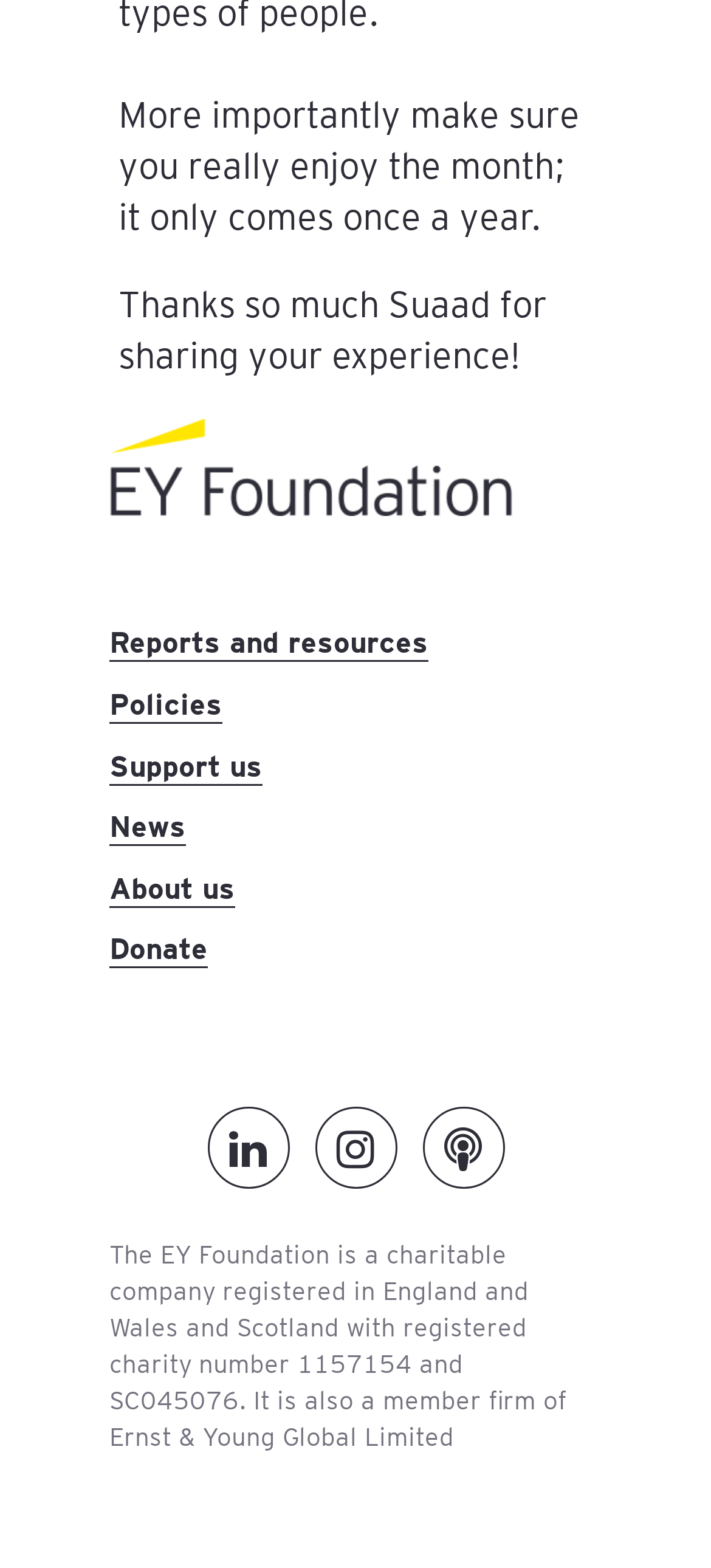Could you indicate the bounding box coordinates of the region to click in order to complete this instruction: "Click on 'News'".

[0.154, 0.513, 0.262, 0.54]